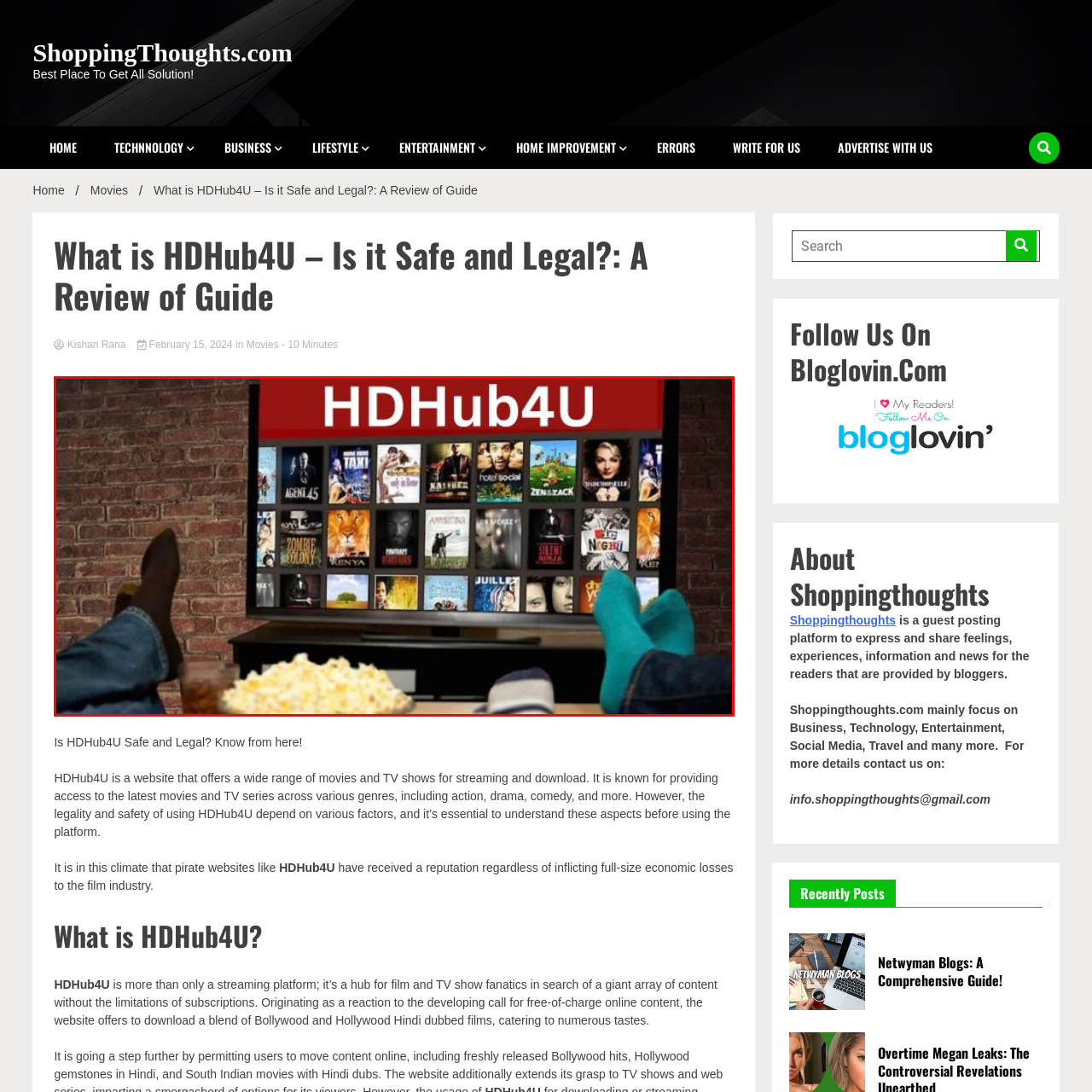Detail the visual elements present in the red-framed section of the image.

The image features a cozy home setting where two individuals are relaxing and watching a television displaying a collage of movie titles under the banner "HDHub4U." The backdrop of the room, with its brick wall, adds a rustic charm, while a bowl of popcorn sits invitingly on a table in front of them, enhancing the movie-watching experience. The feet of the viewers, clad in colorful socks, suggest a casual and comfortable atmosphere, perfect for an entertaining session of watching films and TV shows from the extensive library offered by HDHub4U. This platform is recognized for its vast array of content, aiming to provide easy access to a variety of movies across different genres.